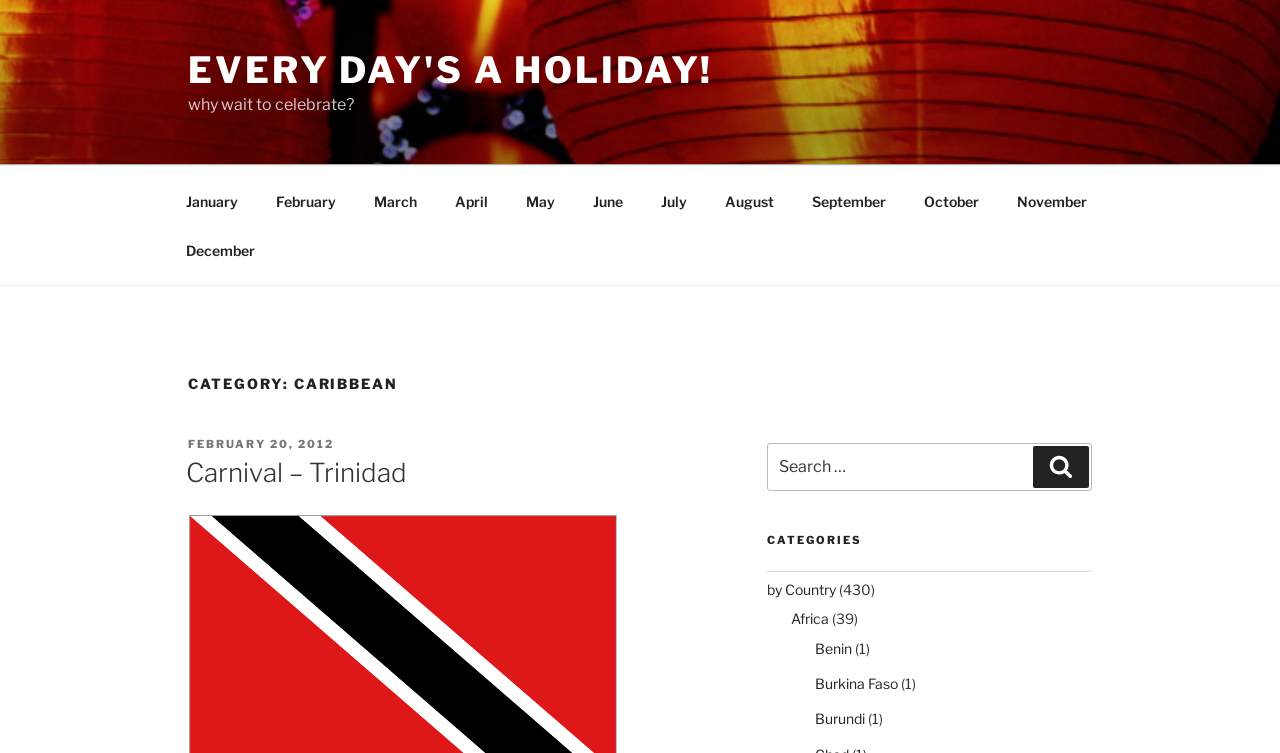What is the purpose of the search box?
Based on the image, answer the question in a detailed manner.

I inferred the purpose of the search box by looking at its location and the surrounding elements. The search box is located below the category heading and has a label 'Search for:' next to it, suggesting that it is used to search for posts within the current category.